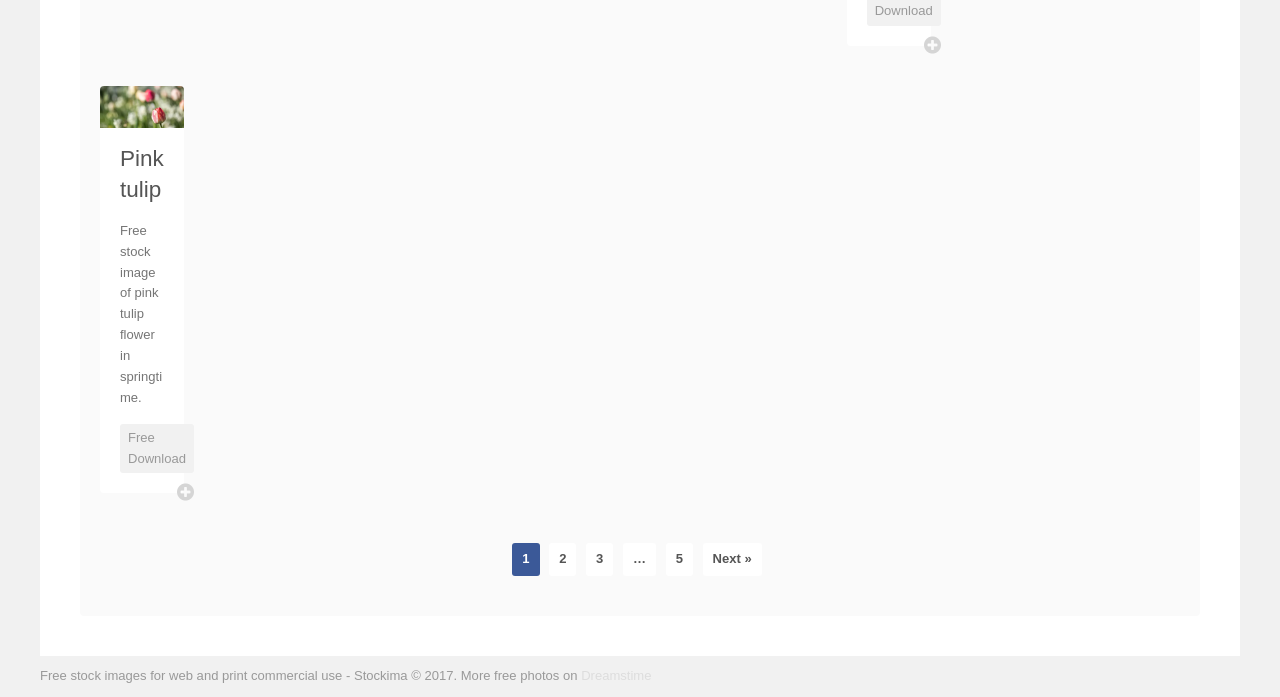Using the information in the image, give a detailed answer to the following question: What is the alternative website for free photos?

The answer can be found by looking at the link element 'Dreamstime' which suggests that Dreamstime is an alternative website for free photos.